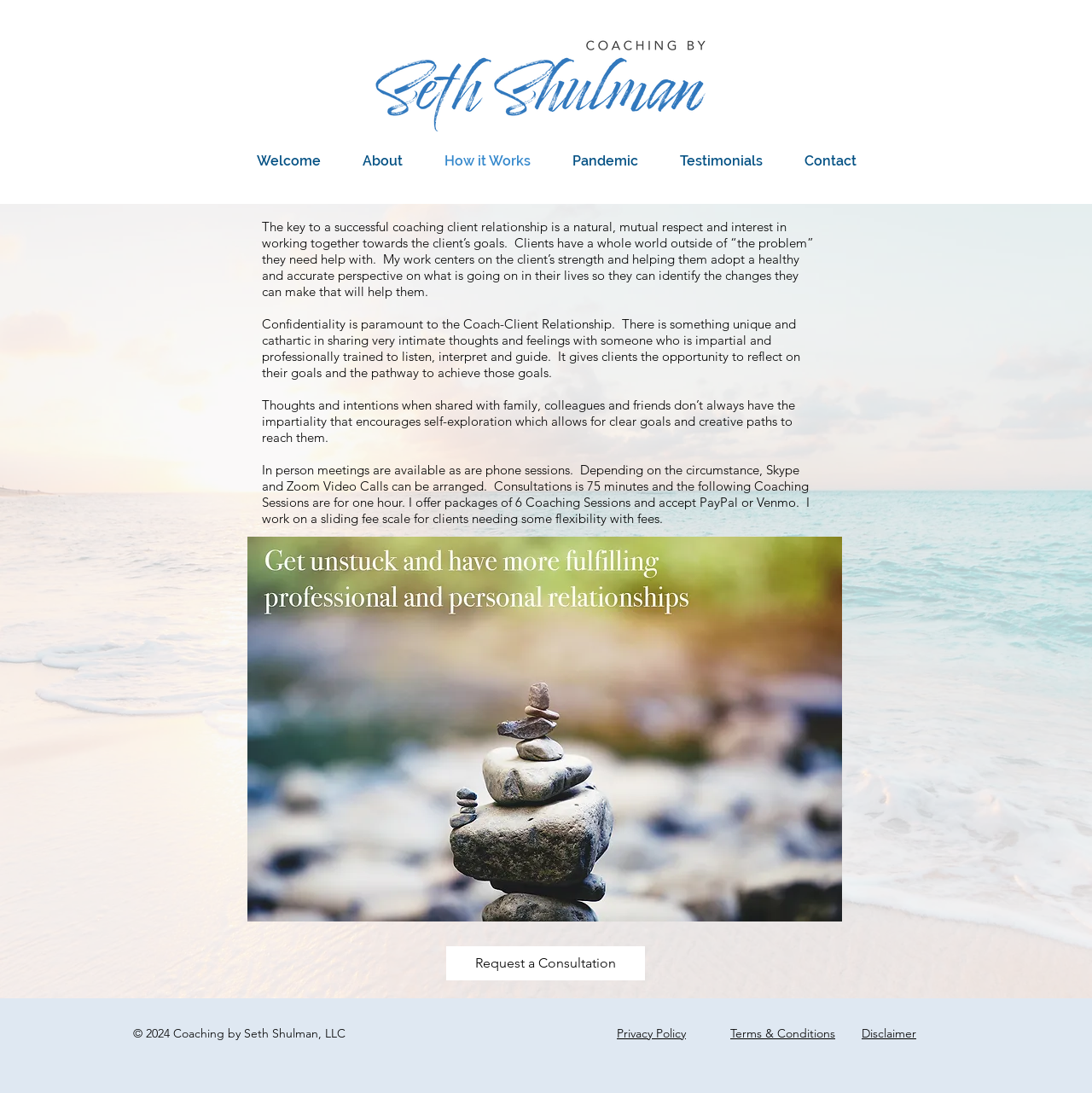Locate the bounding box coordinates of the clickable area to execute the instruction: "Visit NewsbeatSocial". Provide the coordinates as four float numbers between 0 and 1, represented as [left, top, right, bottom].

None